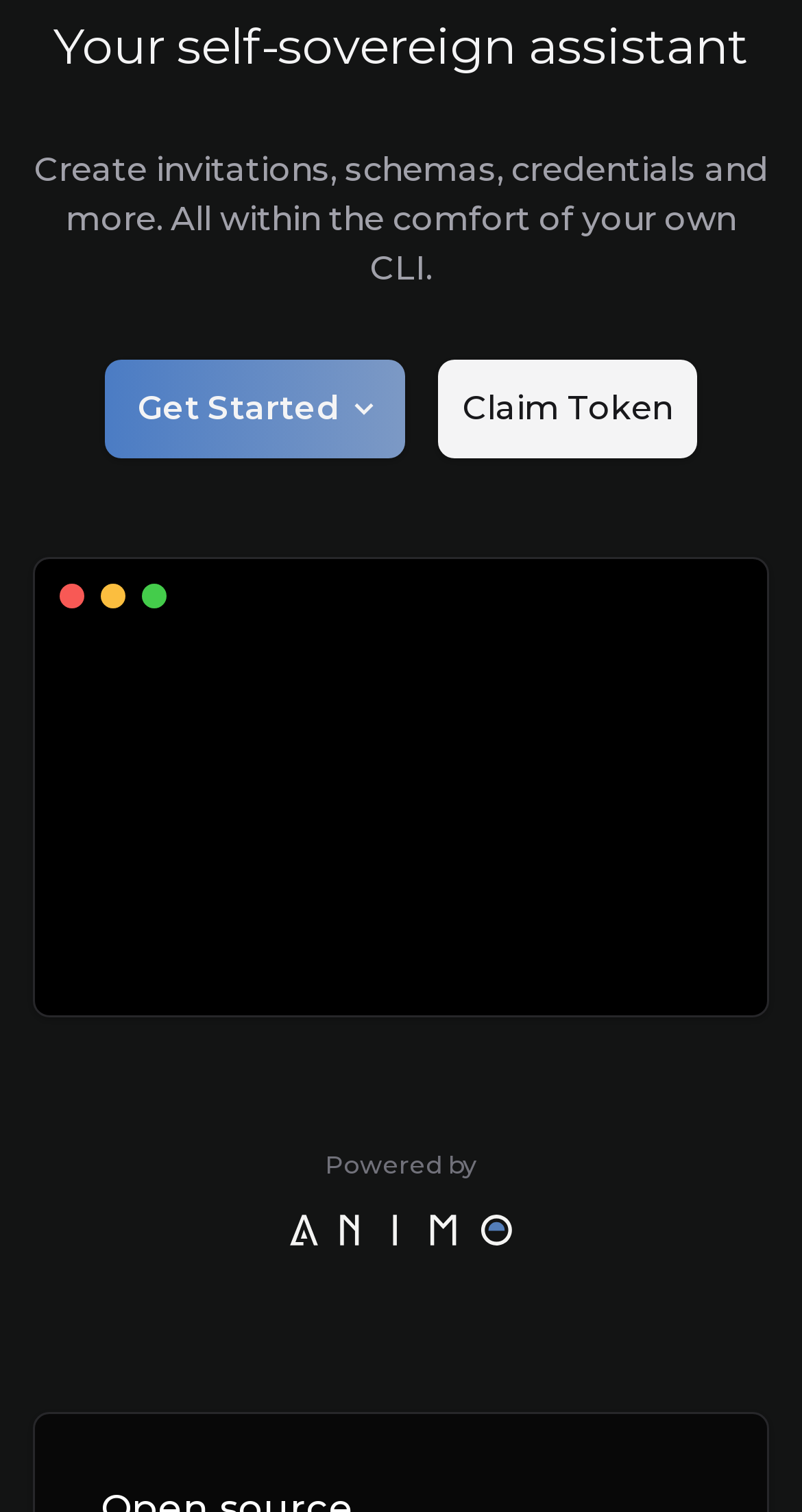Find the bounding box of the UI element described as follows: "parent_node: Powered by".

[0.362, 0.803, 0.638, 0.869]